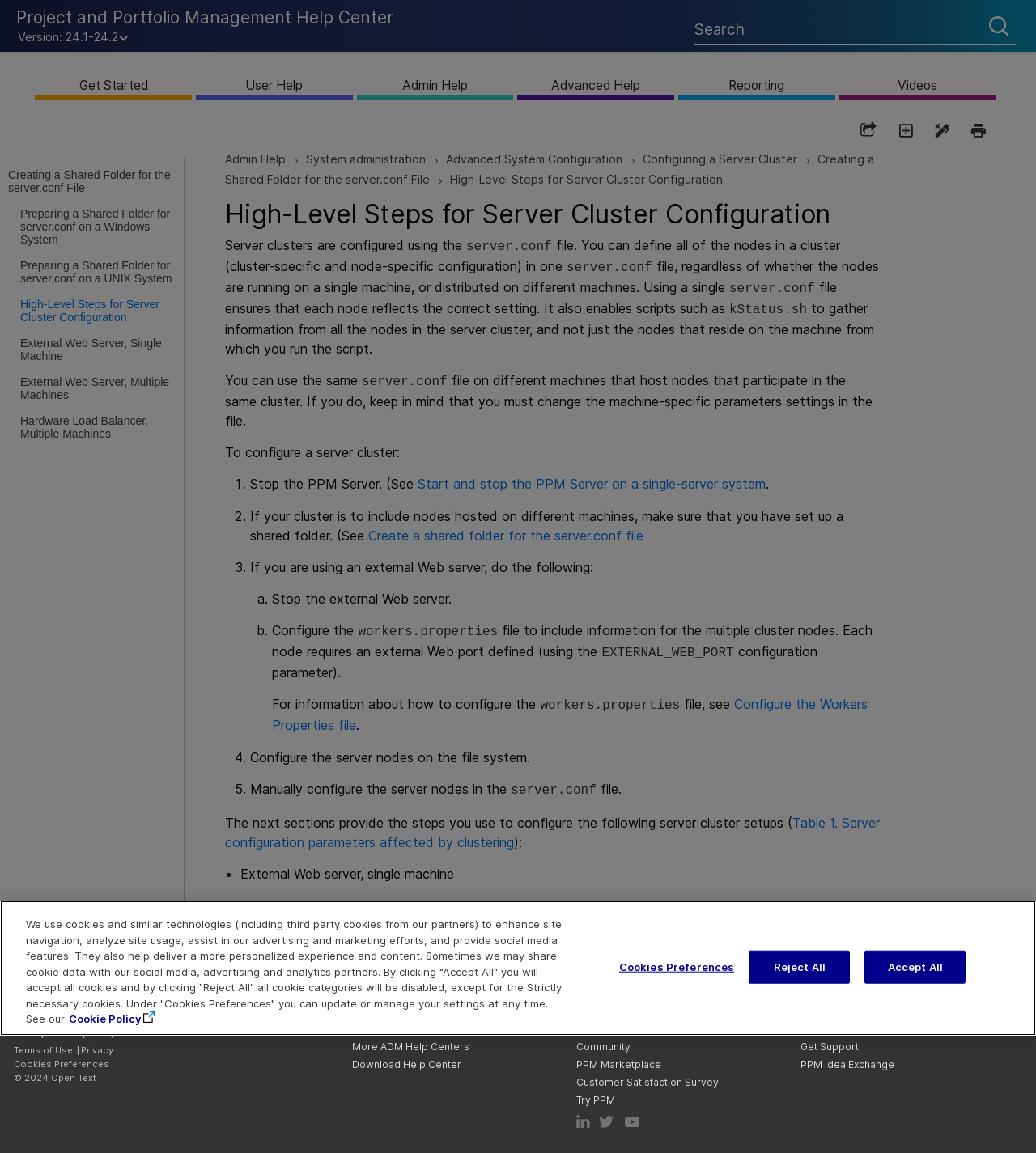Please find the bounding box coordinates of the element that needs to be clicked to perform the following instruction: "Search for help topics". The bounding box coordinates should be four float numbers between 0 and 1, represented as [left, top, right, bottom].

[0.67, 0.005, 0.98, 0.046]